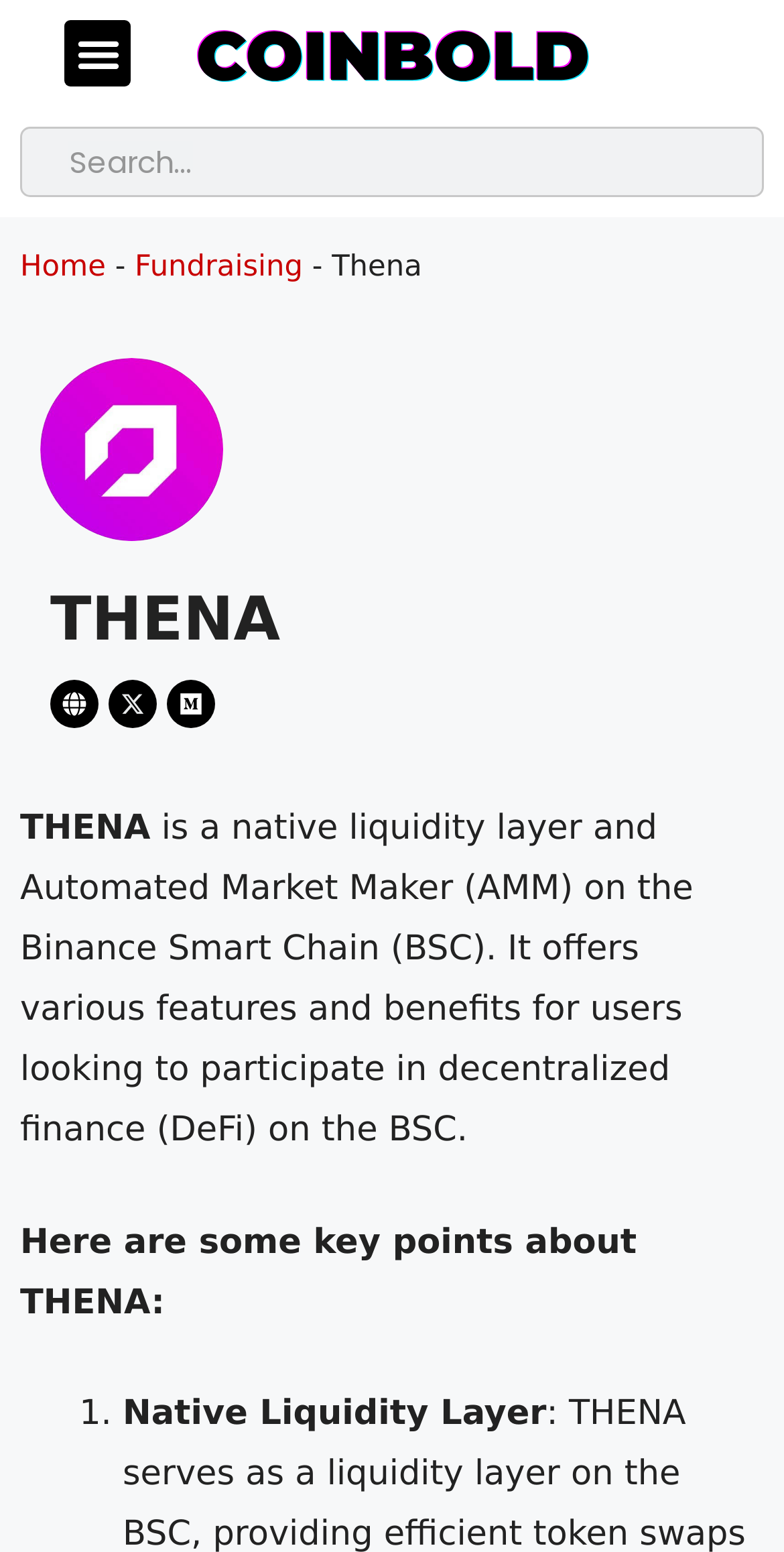Determine the bounding box coordinates for the element that should be clicked to follow this instruction: "Click on the globe icon". The coordinates should be given as four float numbers between 0 and 1, in the format [left, top, right, bottom].

[0.064, 0.438, 0.126, 0.469]